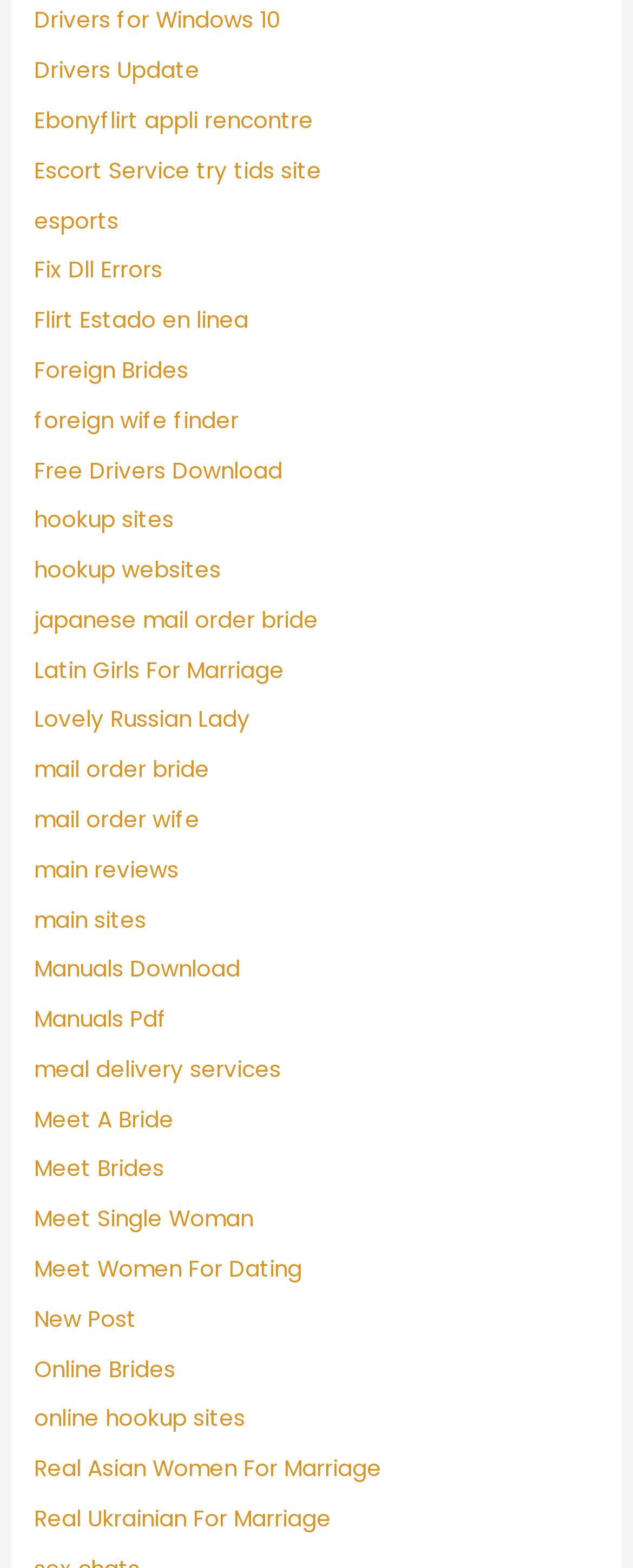Find the bounding box coordinates of the clickable region needed to perform the following instruction: "Click on 'Drivers for Windows 10'". The coordinates should be provided as four float numbers between 0 and 1, i.e., [left, top, right, bottom].

[0.054, 0.004, 0.444, 0.023]